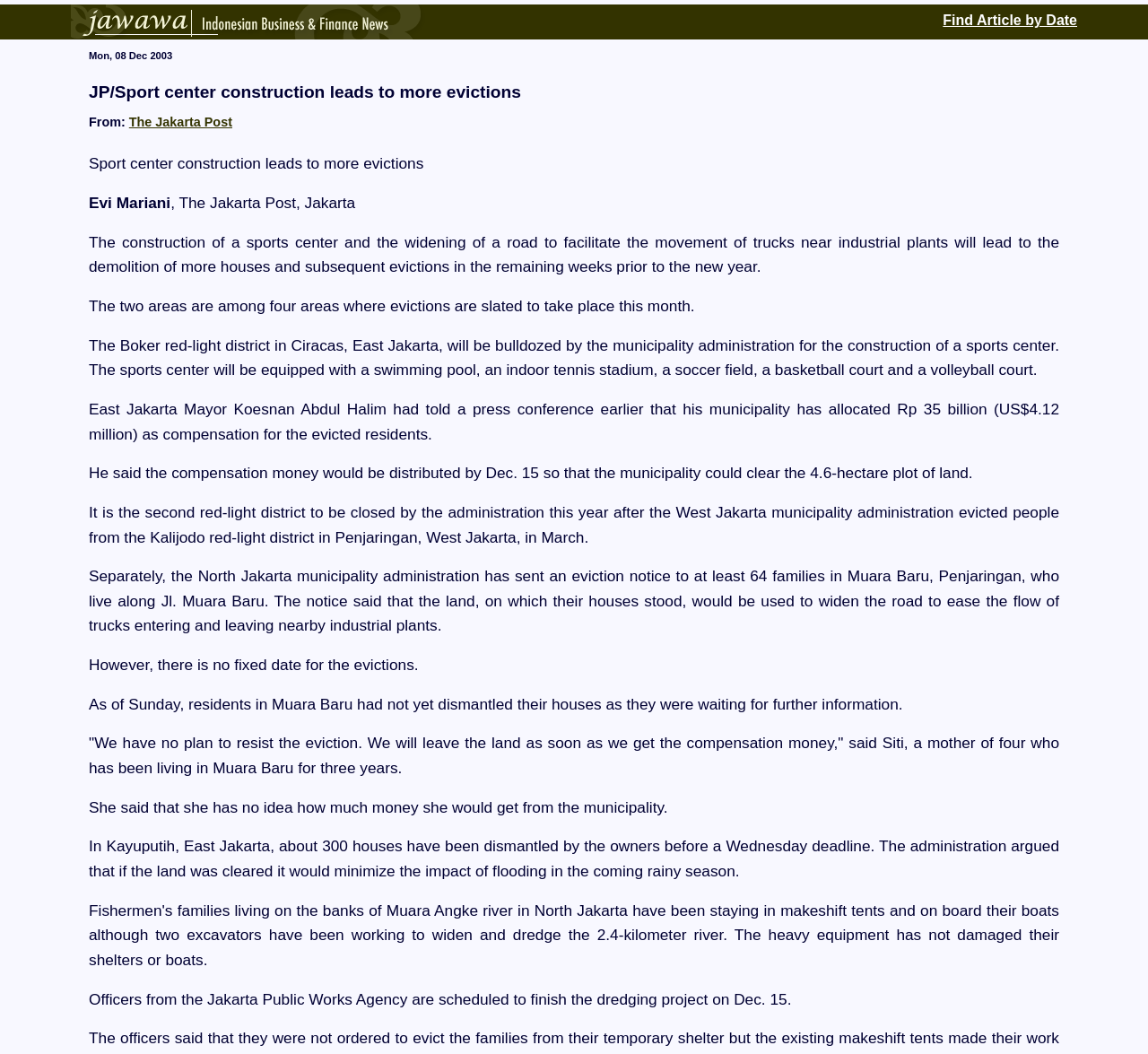Using a single word or phrase, answer the following question: 
How many houses have been dismantled in Kayuputih, East Jakarta?

300